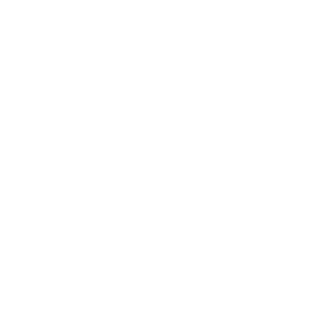Describe in detail everything you see in the image.

The image features a symbolic representation of a theater, likely utilized in the context of promoting a production by Figura Studio Theater, specifically for the play "Sandmonster." This iconic image may serve as part of their branding or marketing materials, aligning with the artistic and cultural themes conveyed in their productions. The simplicity of the design suggests a focus on the theatrical experience itself, inviting audiences to engage with the narrative and performances presented by the company.